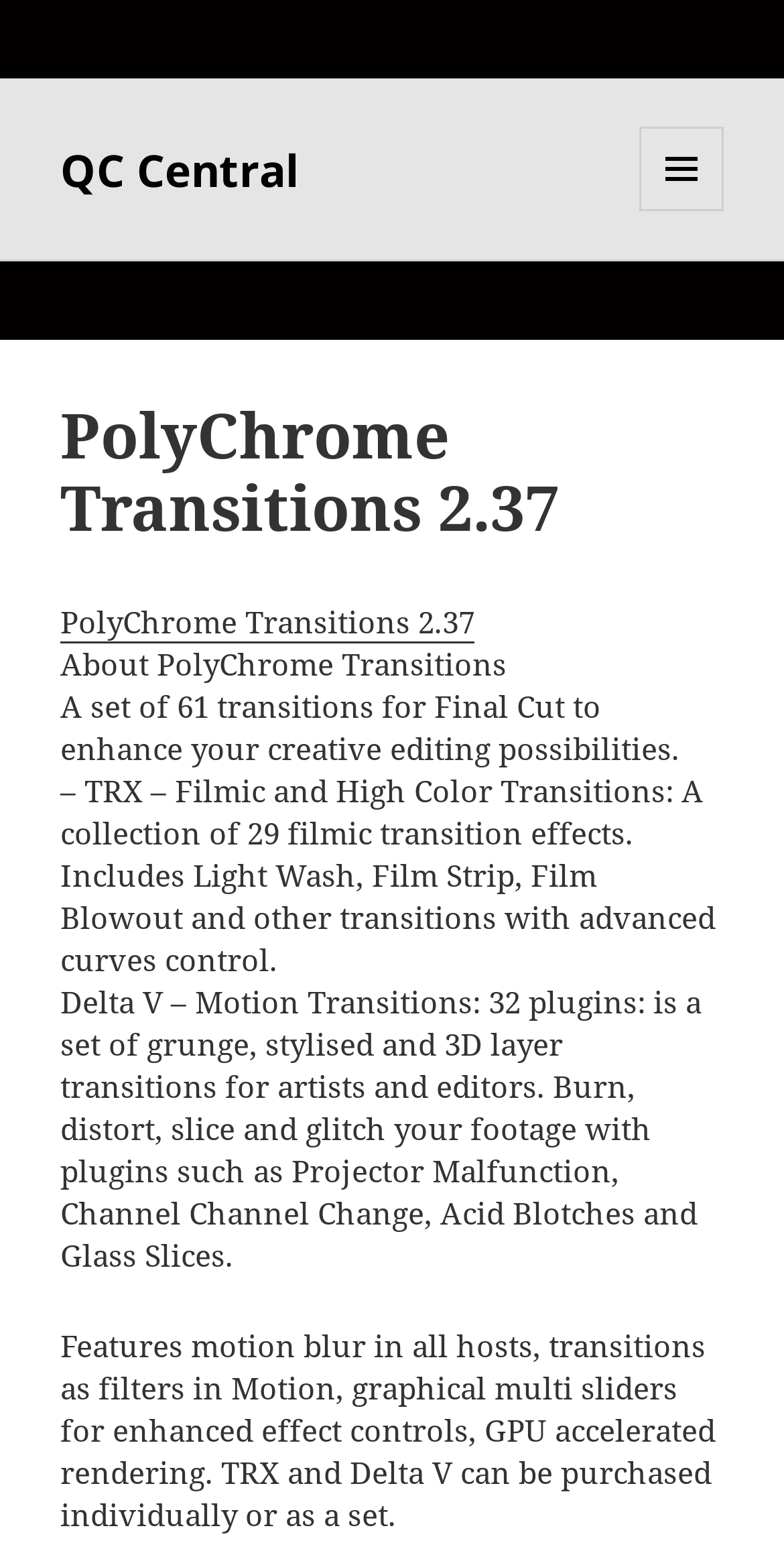Find the bounding box coordinates for the UI element that matches this description: "QC Central".

[0.077, 0.089, 0.382, 0.128]